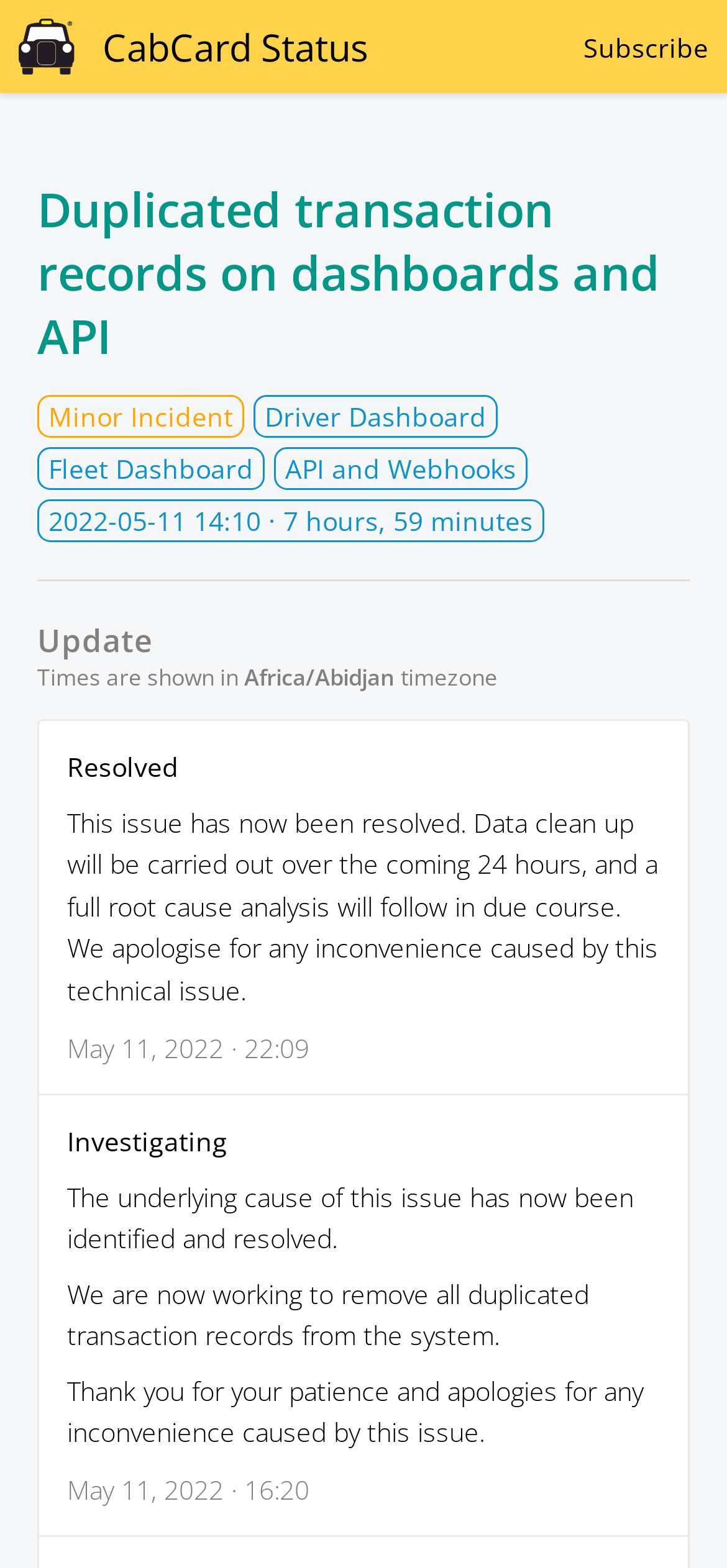Extract the main title from the webpage and generate its text.

Duplicated transaction records on dashboards and API